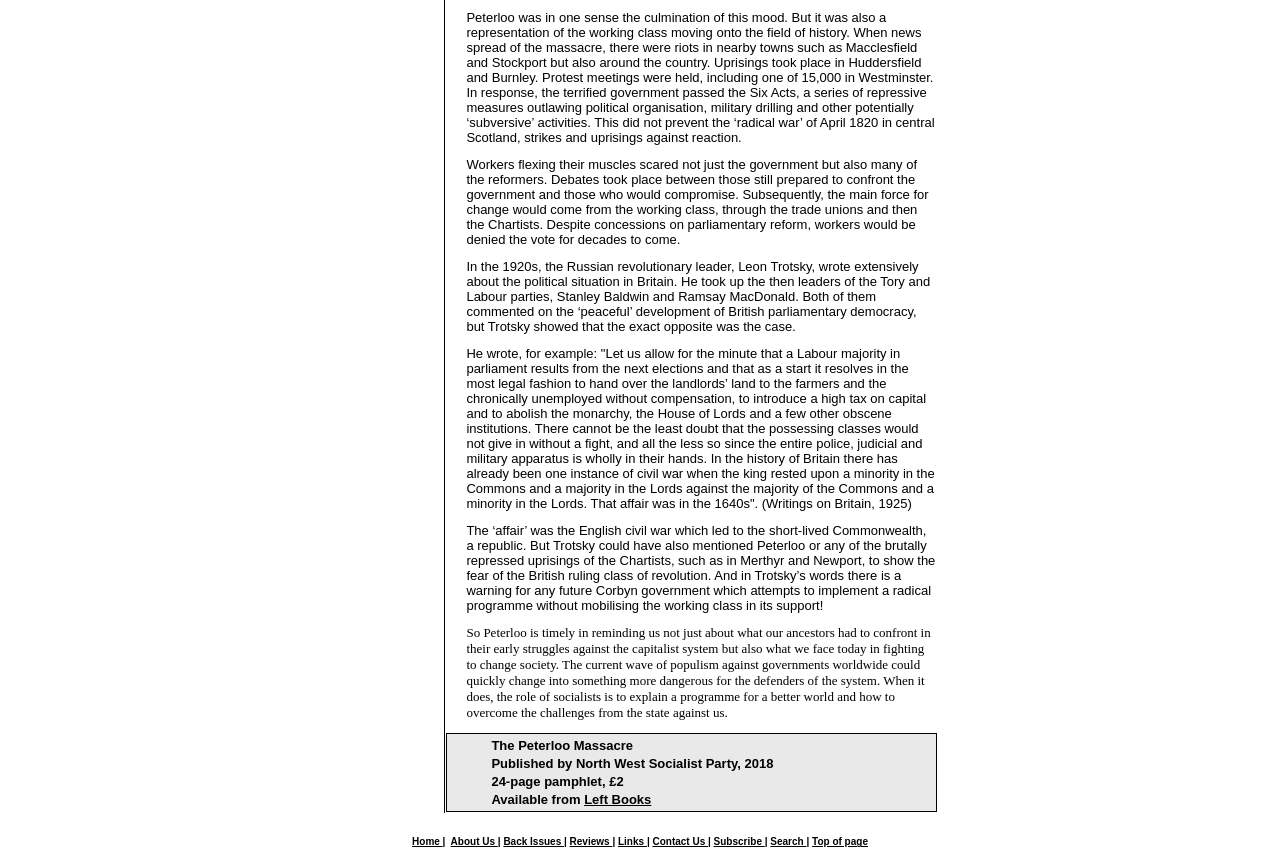Based on the element description: "Subscribe", identify the bounding box coordinates for this UI element. The coordinates must be four float numbers between 0 and 1, listed as [left, top, right, bottom].

[0.557, 0.975, 0.597, 0.988]